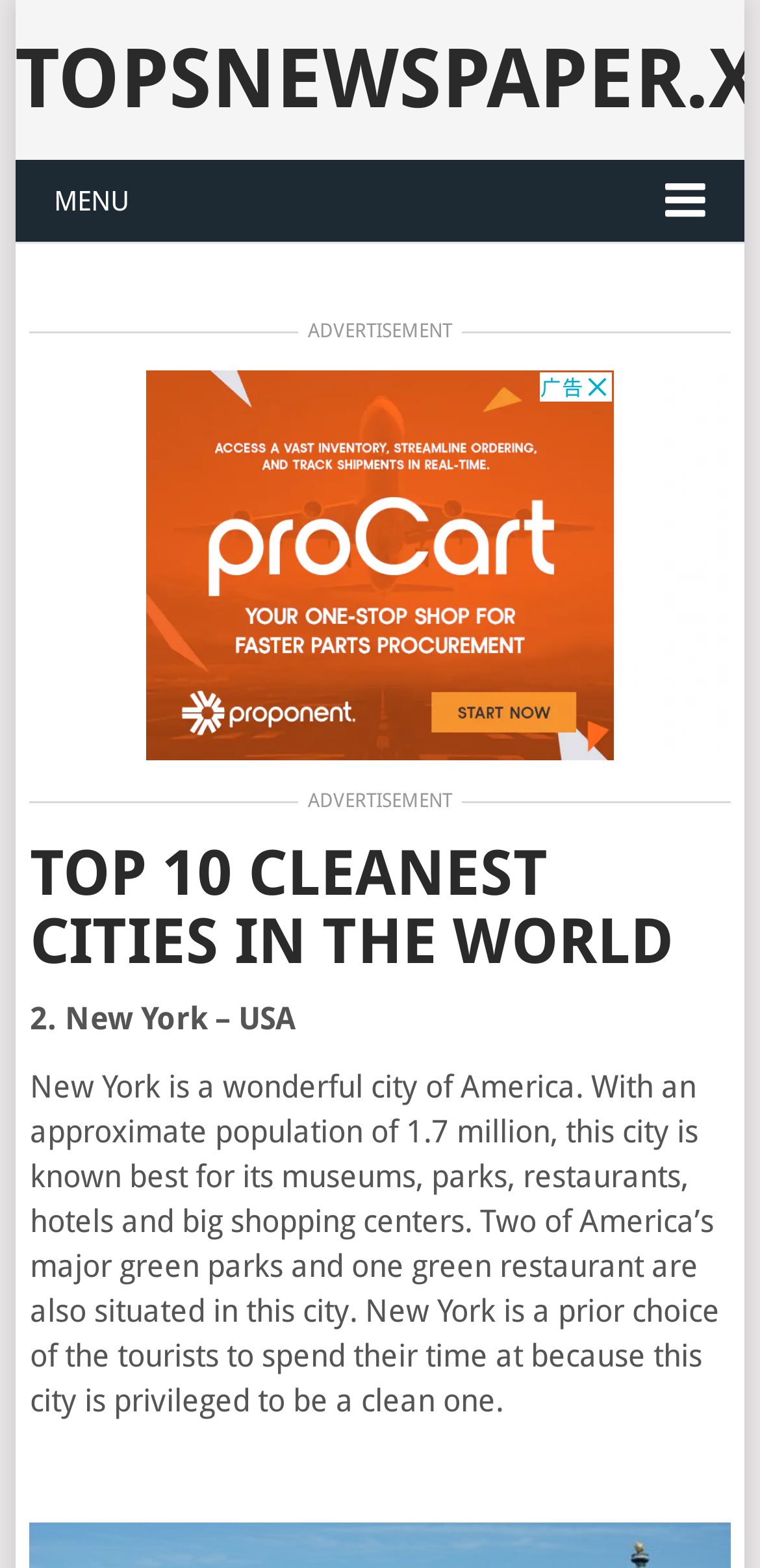How many green parks are situated in New York?
Please utilize the information in the image to give a detailed response to the question.

I found the answer by reading the text 'Two of America’s major green parks and one green restaurant are also situated in this city.' which mentions the number of green parks in New York.